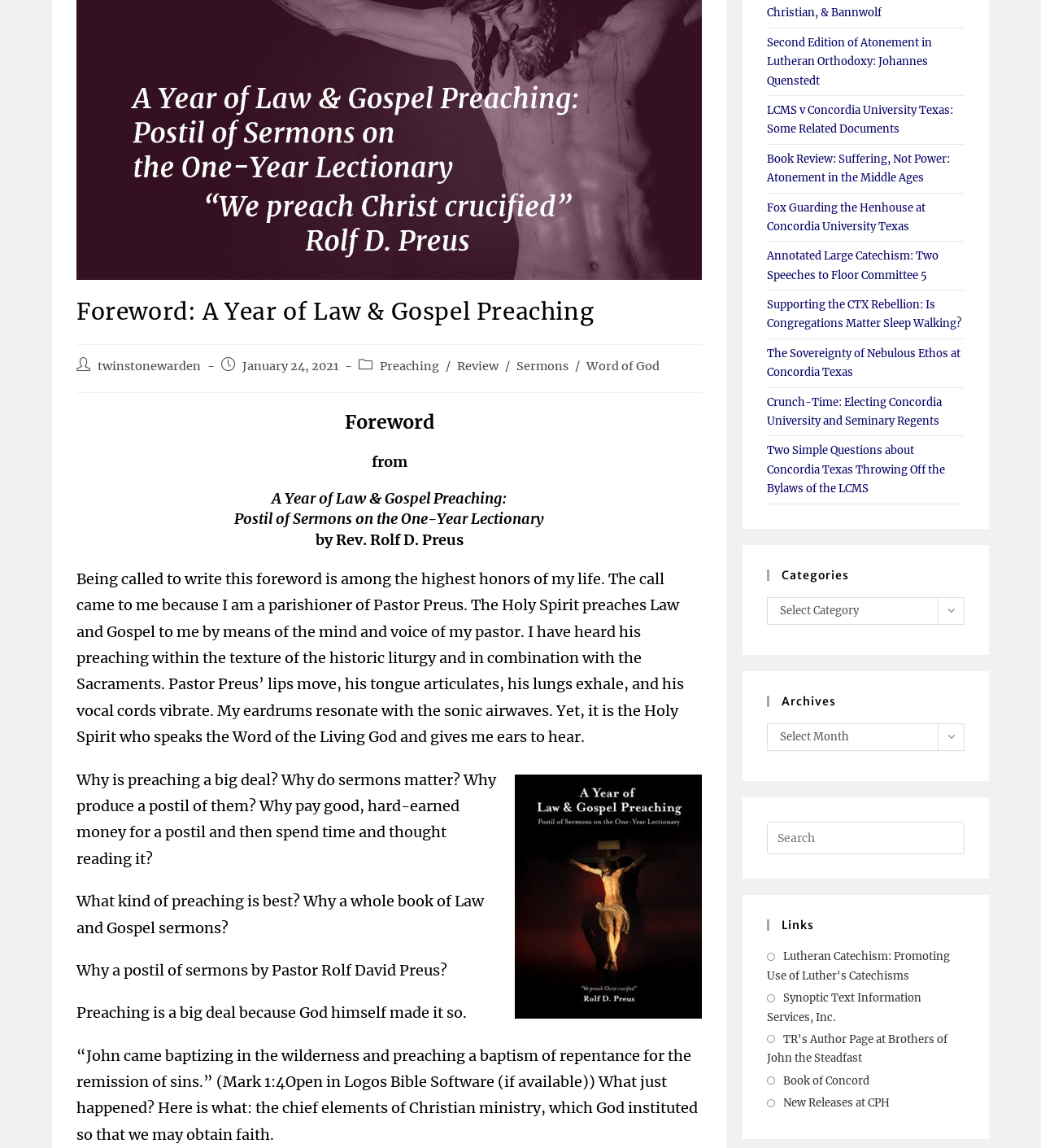Find the bounding box of the UI element described as follows: "Book of Concord".

[0.737, 0.933, 0.836, 0.95]